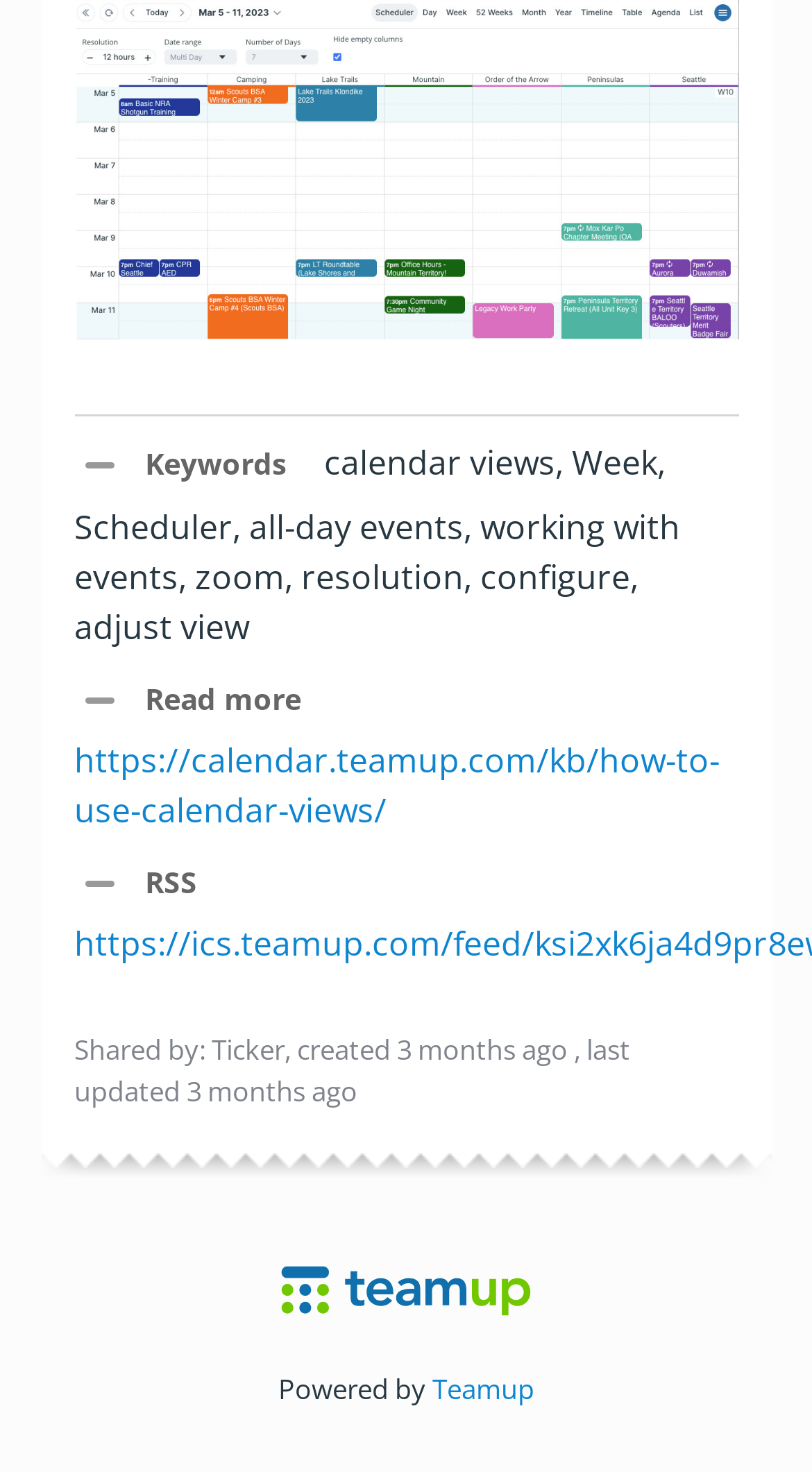What is the name of the platform powering the website?
Using the image as a reference, give a one-word or short phrase answer.

Teamup